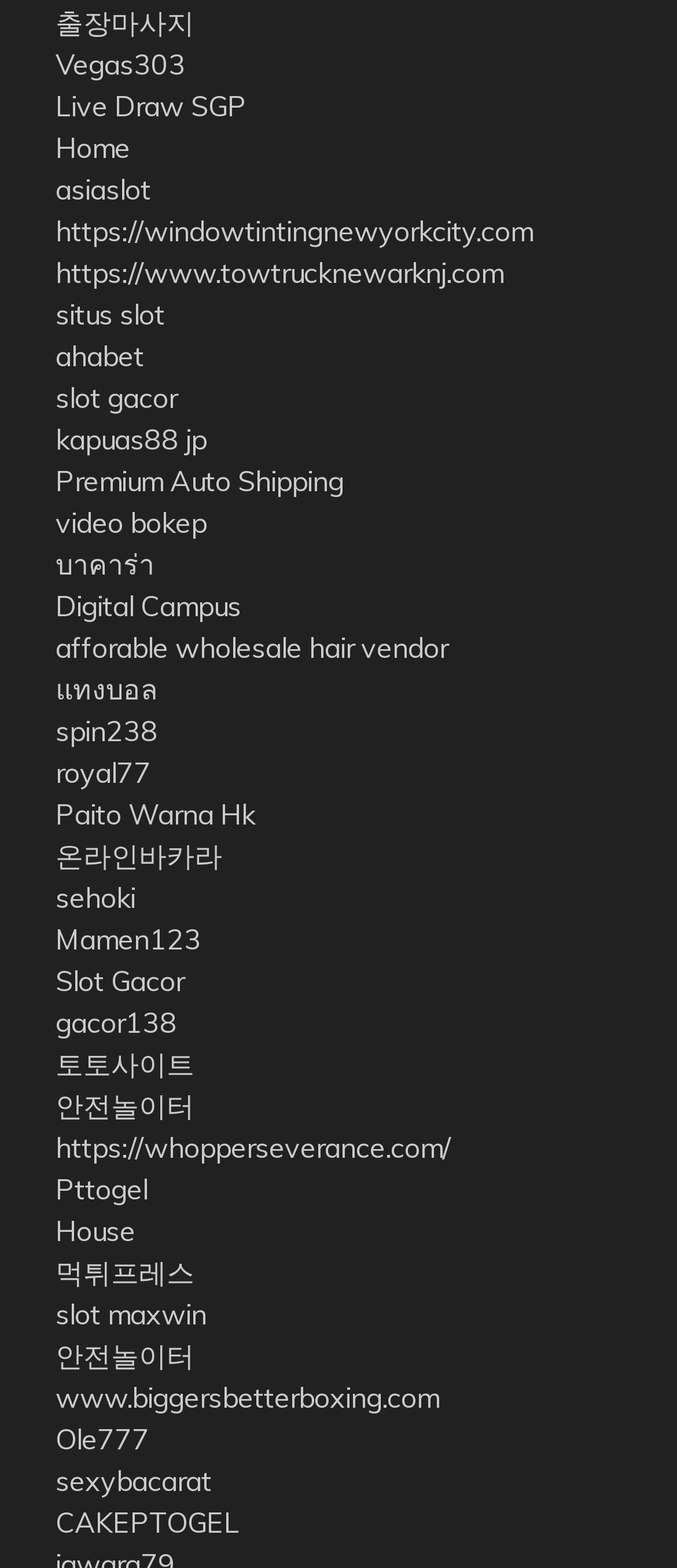Identify the bounding box of the UI element described as follows: "บาคาร่า". Provide the coordinates as four float numbers in the range of 0 to 1 [left, top, right, bottom].

[0.082, 0.349, 0.228, 0.371]